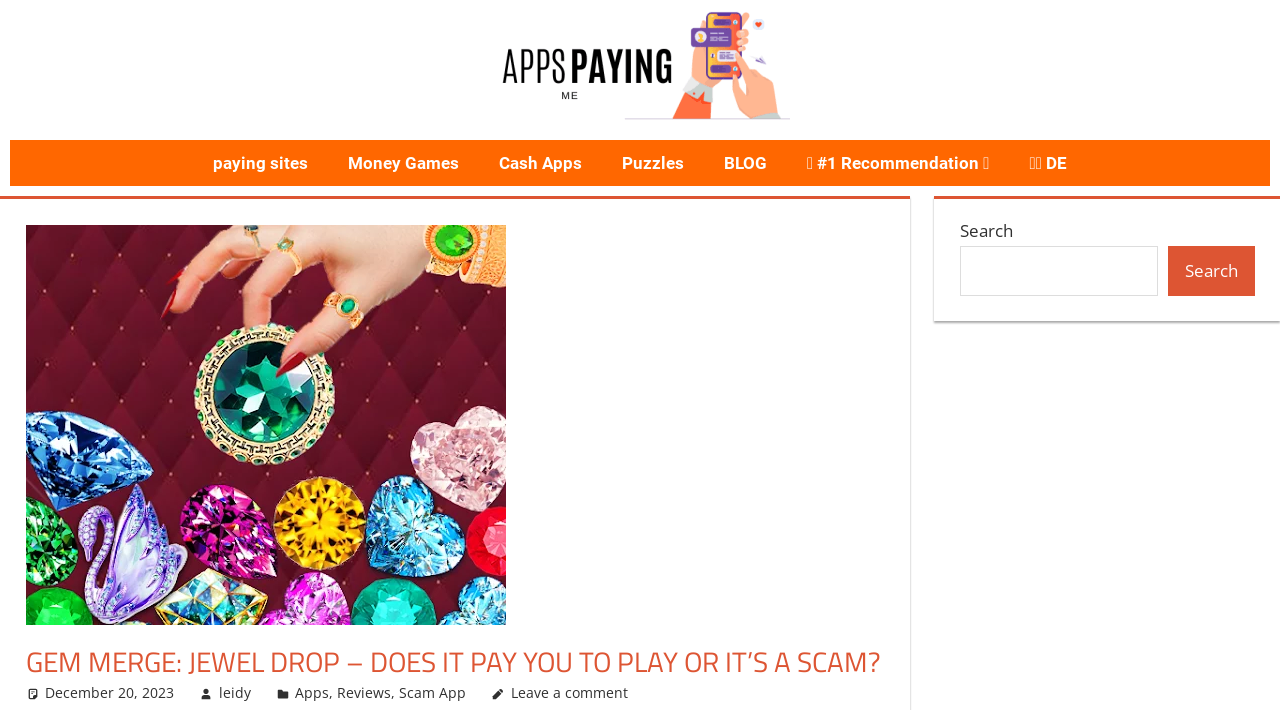Extract the bounding box coordinates of the UI element described by: "Apps". The coordinates should include four float numbers ranging from 0 to 1, e.g., [left, top, right, bottom].

[0.231, 0.962, 0.257, 0.989]